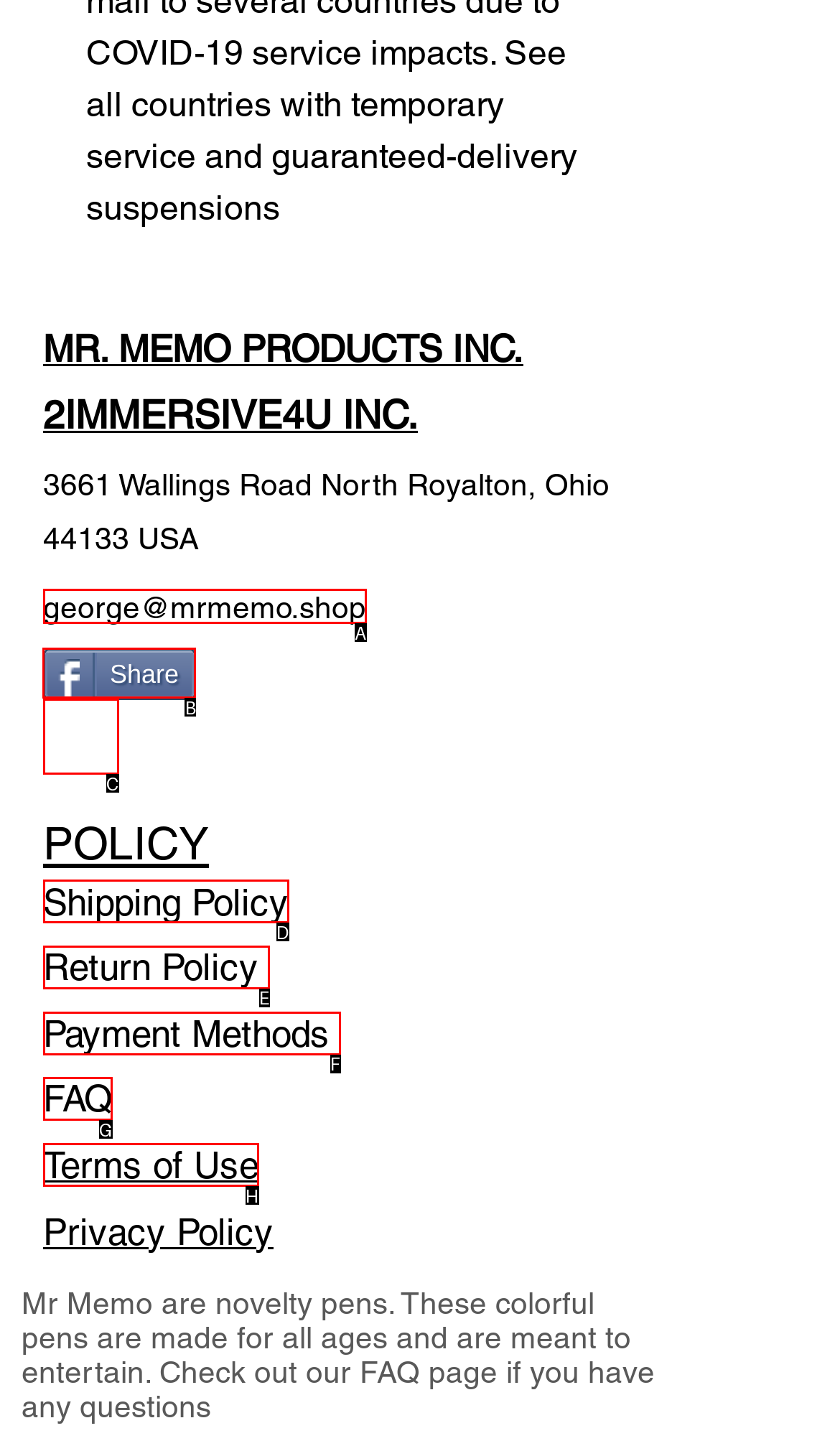Choose the letter that corresponds to the correct button to accomplish the task: Share on social media
Reply with the letter of the correct selection only.

B